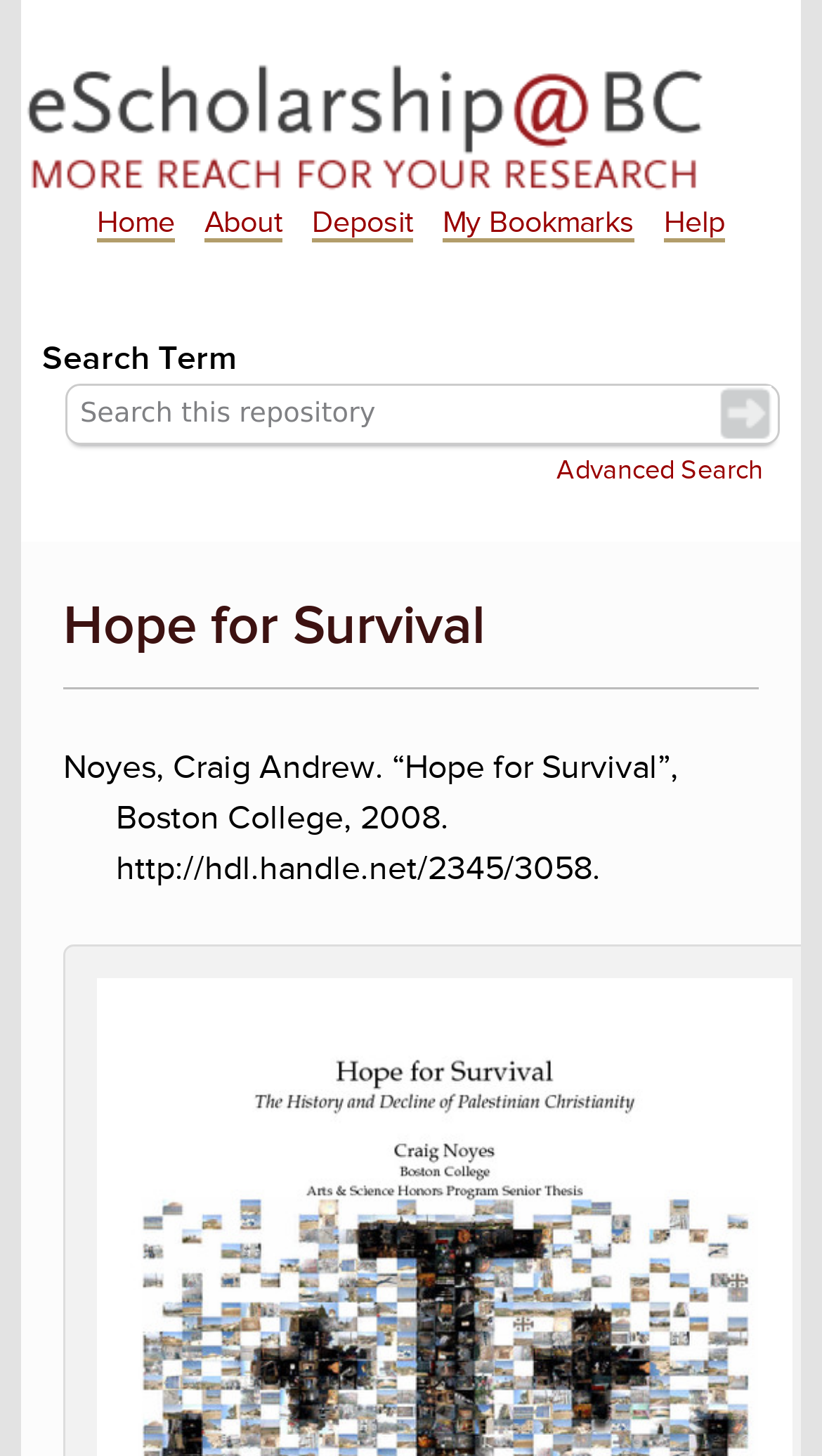Using the provided element description "parent_node: Search Term name="op" value="search"", determine the bounding box coordinates of the UI element.

[0.874, 0.266, 0.941, 0.303]